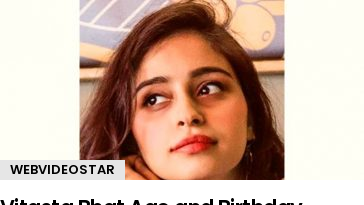What is Vitasta Bhat's facial expression in the image?
Please provide a single word or phrase as the answer based on the screenshot.

Thoughtful